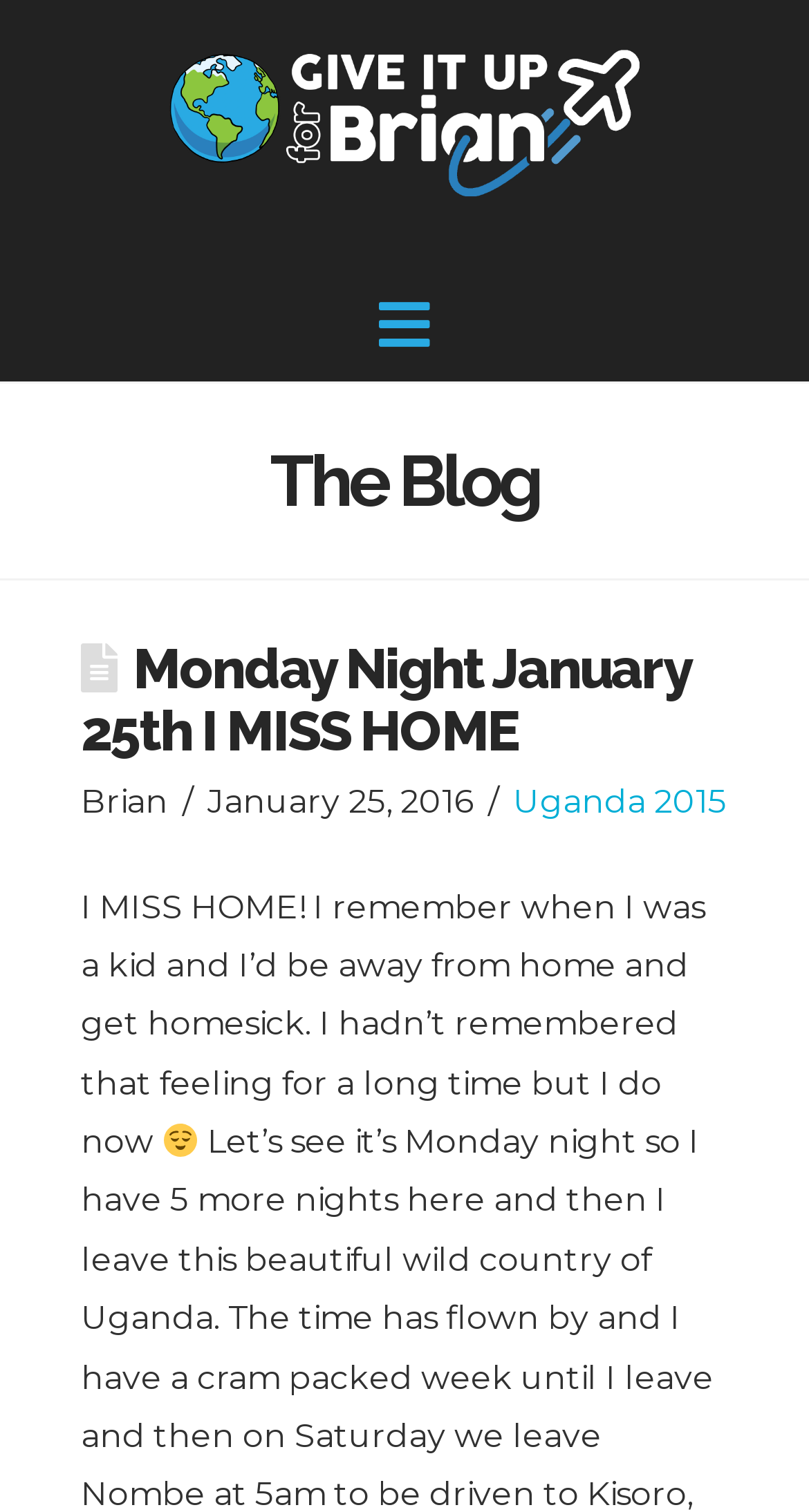What is the tone of the blog post?
Answer the question in a detailed and comprehensive manner.

I inferred the tone of the blog post by reading the text content, which has a nostalgic and reflective tone, with the author reminiscing about their childhood and feeling homesick.